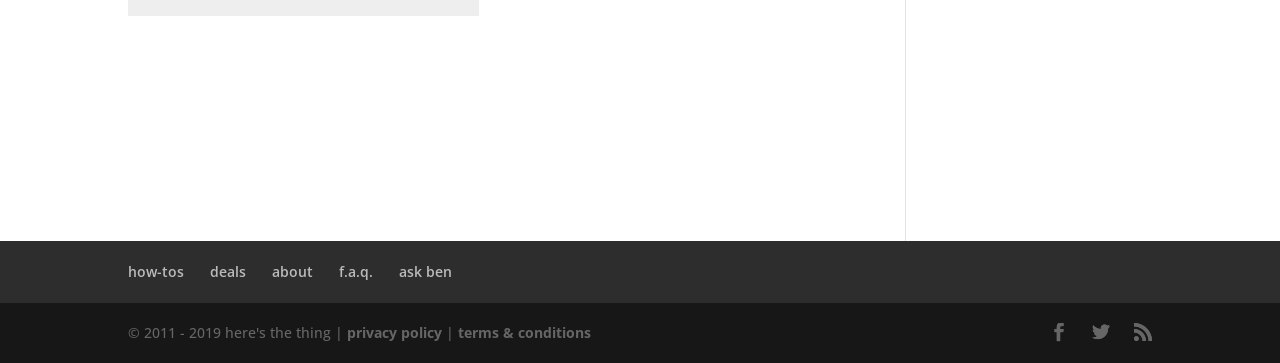What social media platforms are linked on the webpage?
Please answer the question with a detailed response using the information from the screenshot.

The webpage has three social media links, represented by icons '', '', and ''. These icons are commonly used to represent social media platforms, suggesting that the webpage has links to its official social media profiles.